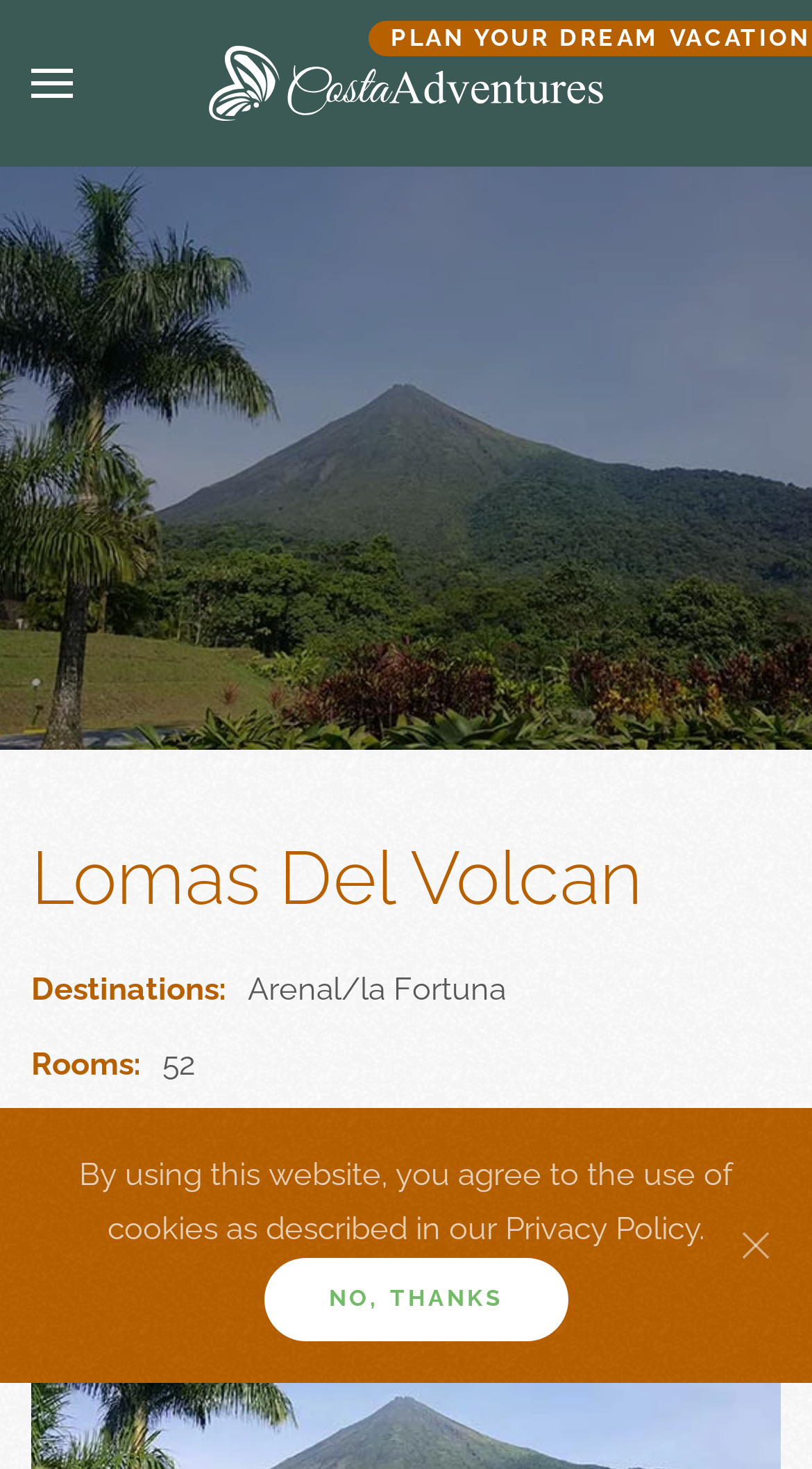Locate the bounding box of the UI element described in the following text: "Skip to main content".

[0.09, 0.052, 0.456, 0.078]